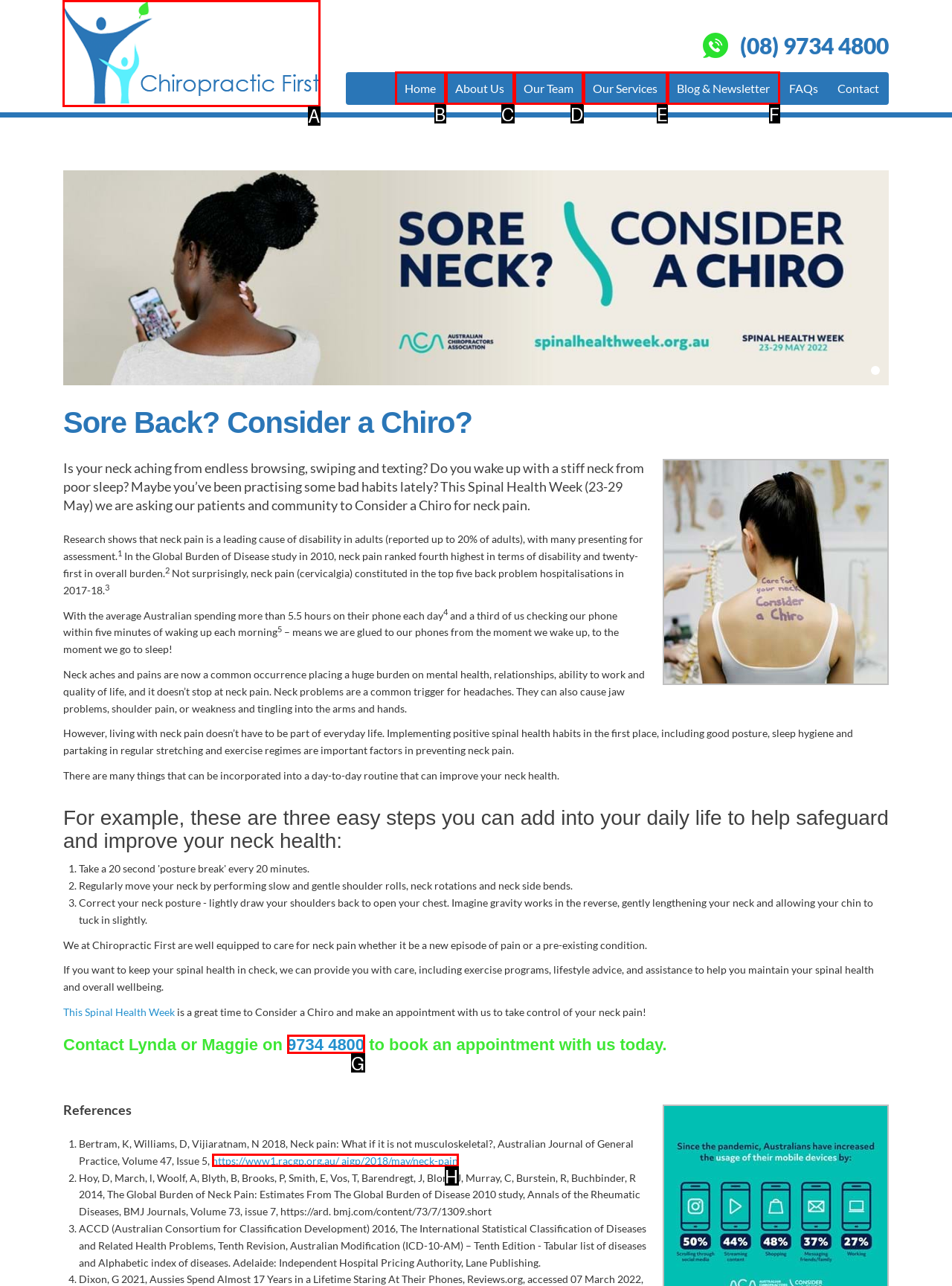Choose the letter that corresponds to the correct button to accomplish the task: Click on 'Chiropractic first'
Reply with the letter of the correct selection only.

A